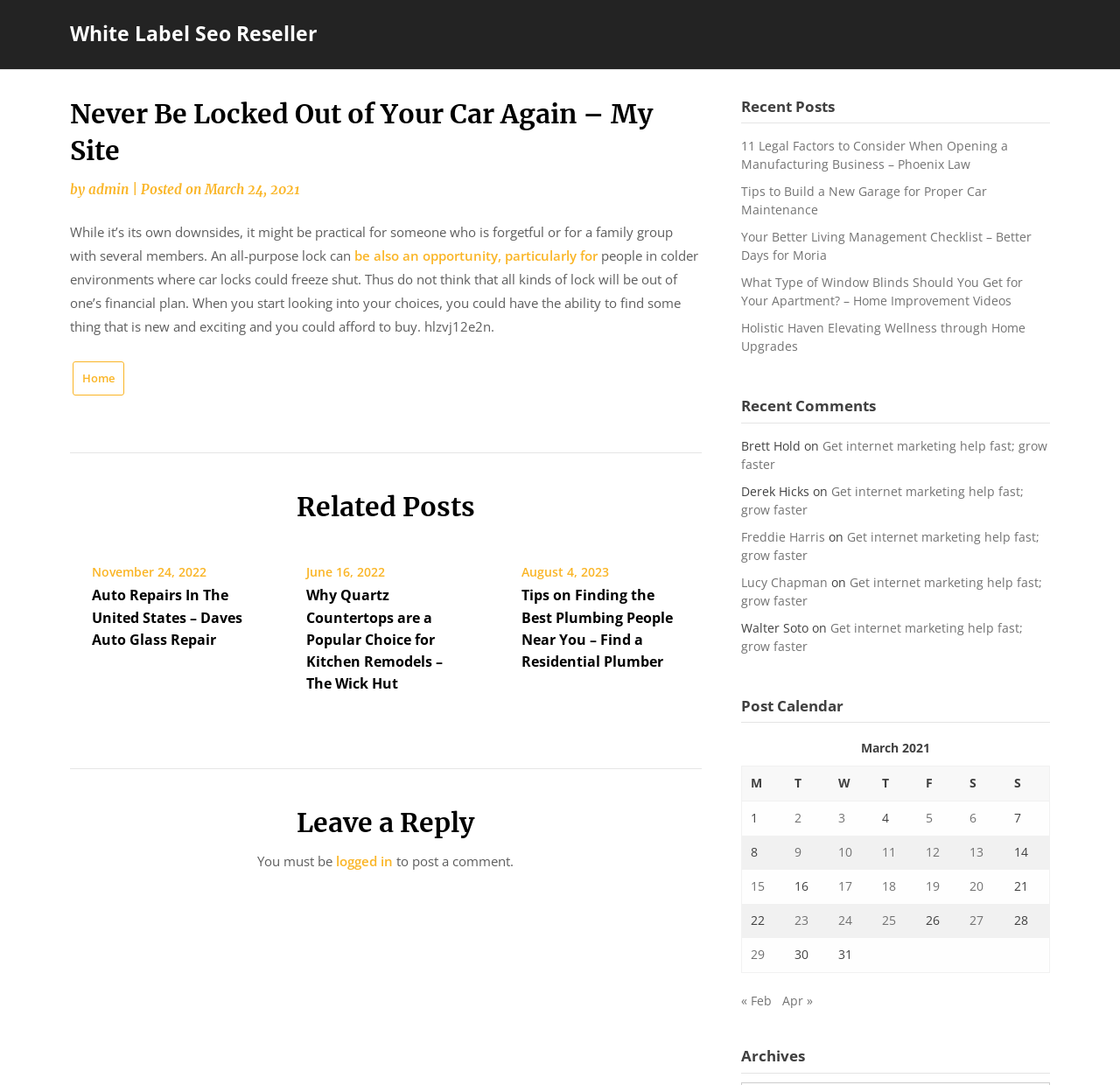How many columns are in the post calendar table?
Provide a short answer using one word or a brief phrase based on the image.

7